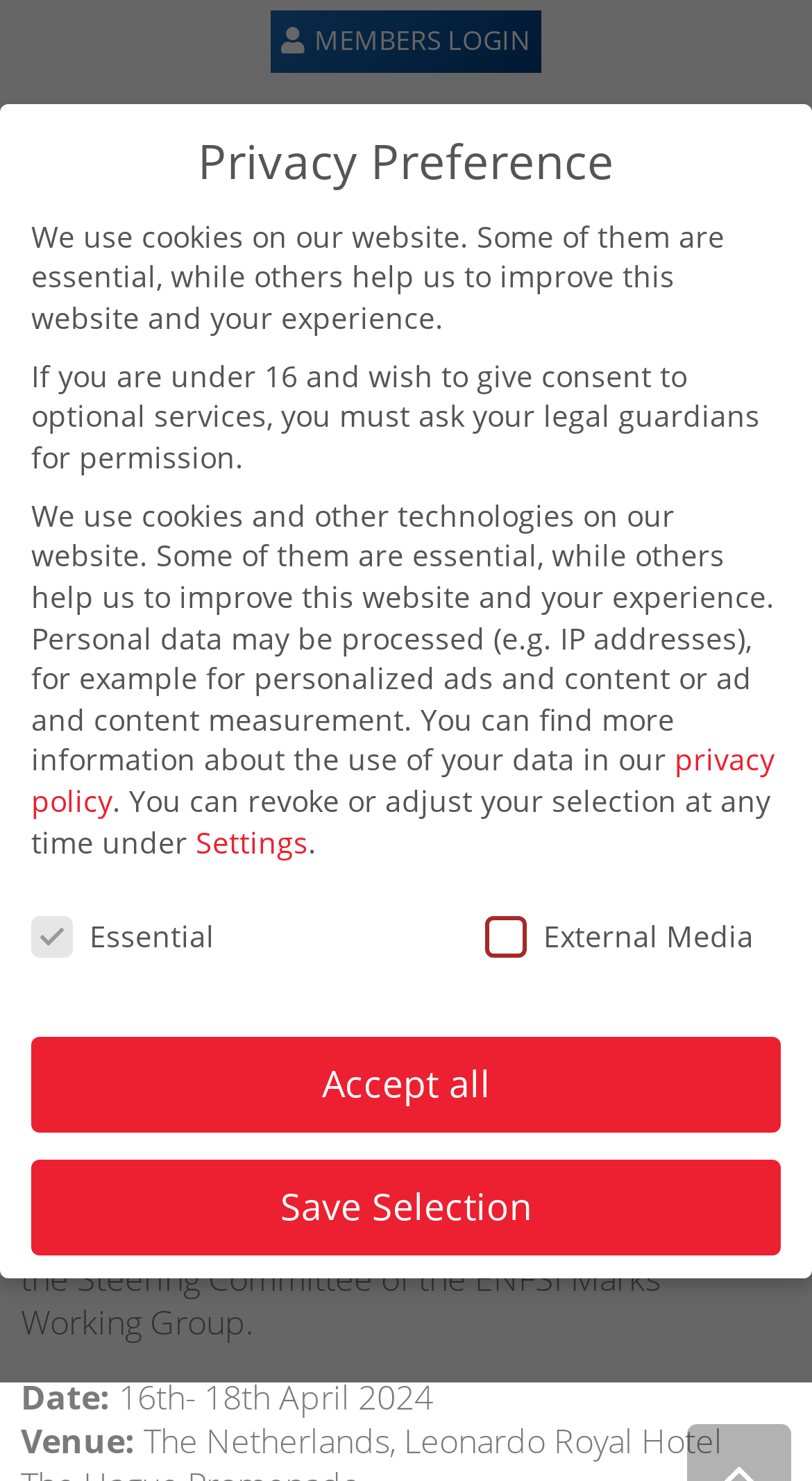What is the date of the 15th Shoeprint and Toolmarks Meeting? Please answer the question using a single word or phrase based on the image.

16th-18th April 2024